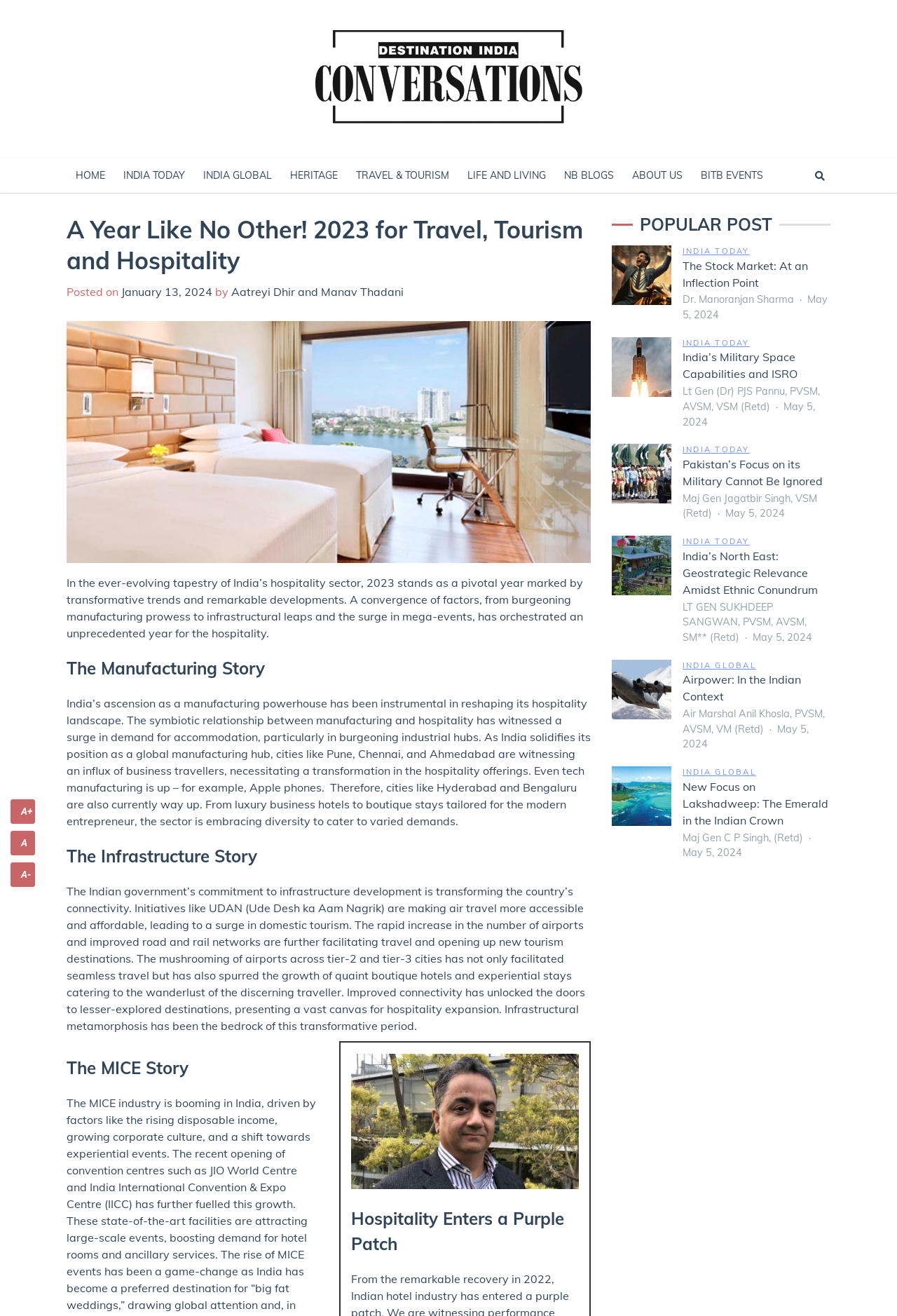Identify the bounding box coordinates for the element that needs to be clicked to fulfill this instruction: "Click on the HOME link". Provide the coordinates in the format of four float numbers between 0 and 1: [left, top, right, bottom].

[0.074, 0.121, 0.127, 0.146]